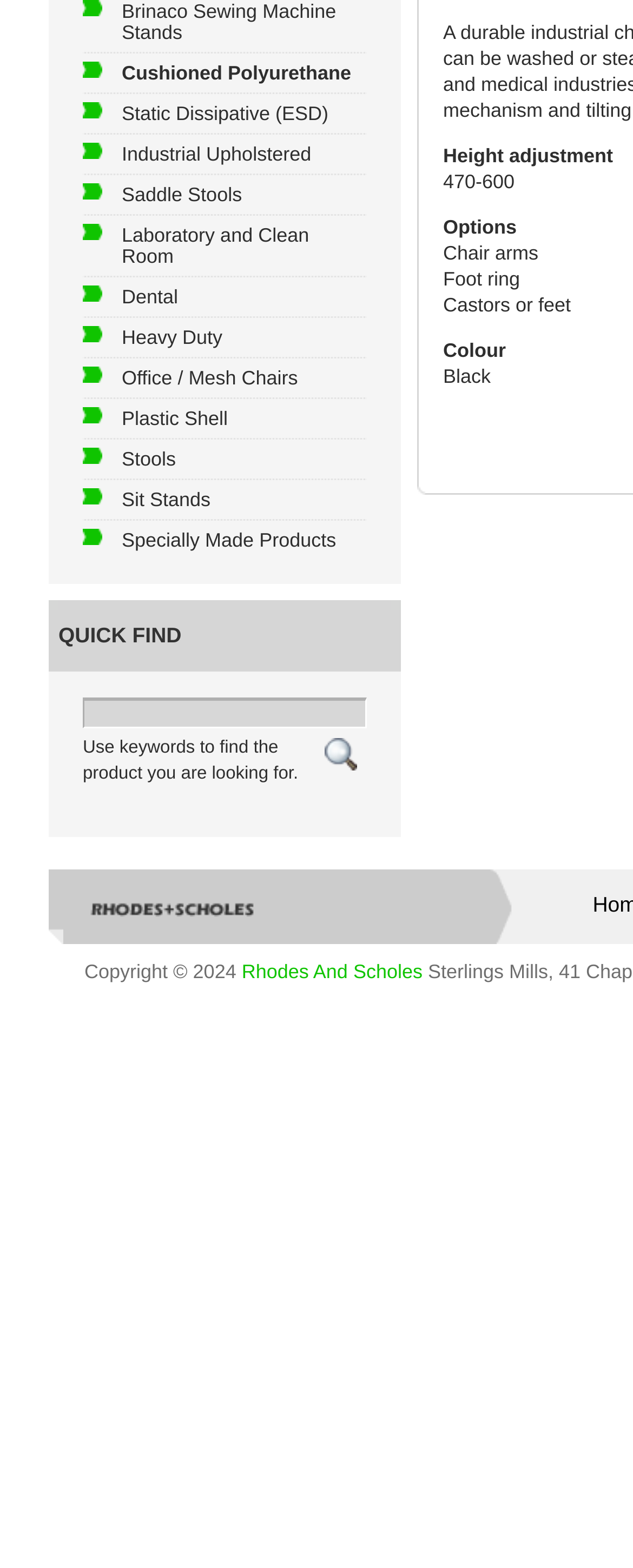Identify the bounding box coordinates for the UI element described as: "Follow".

None